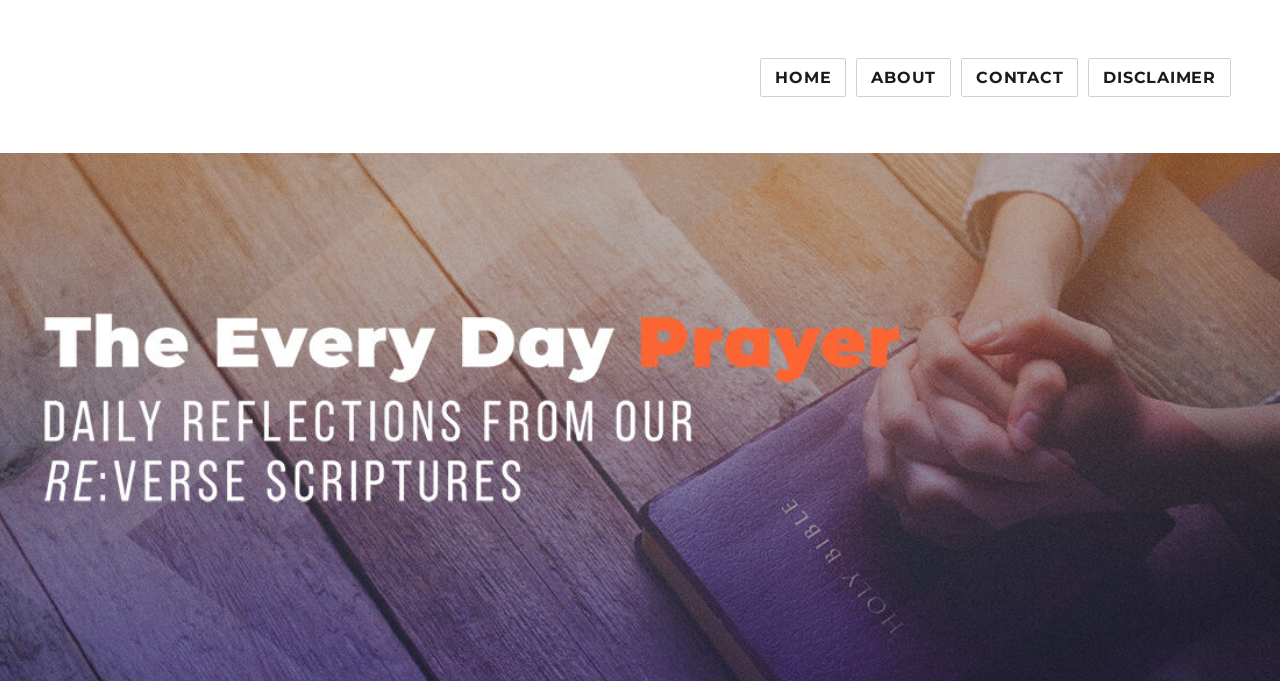Provide a brief response using a word or short phrase to this question:
What is the first menu item in the primary navigation?

HOME